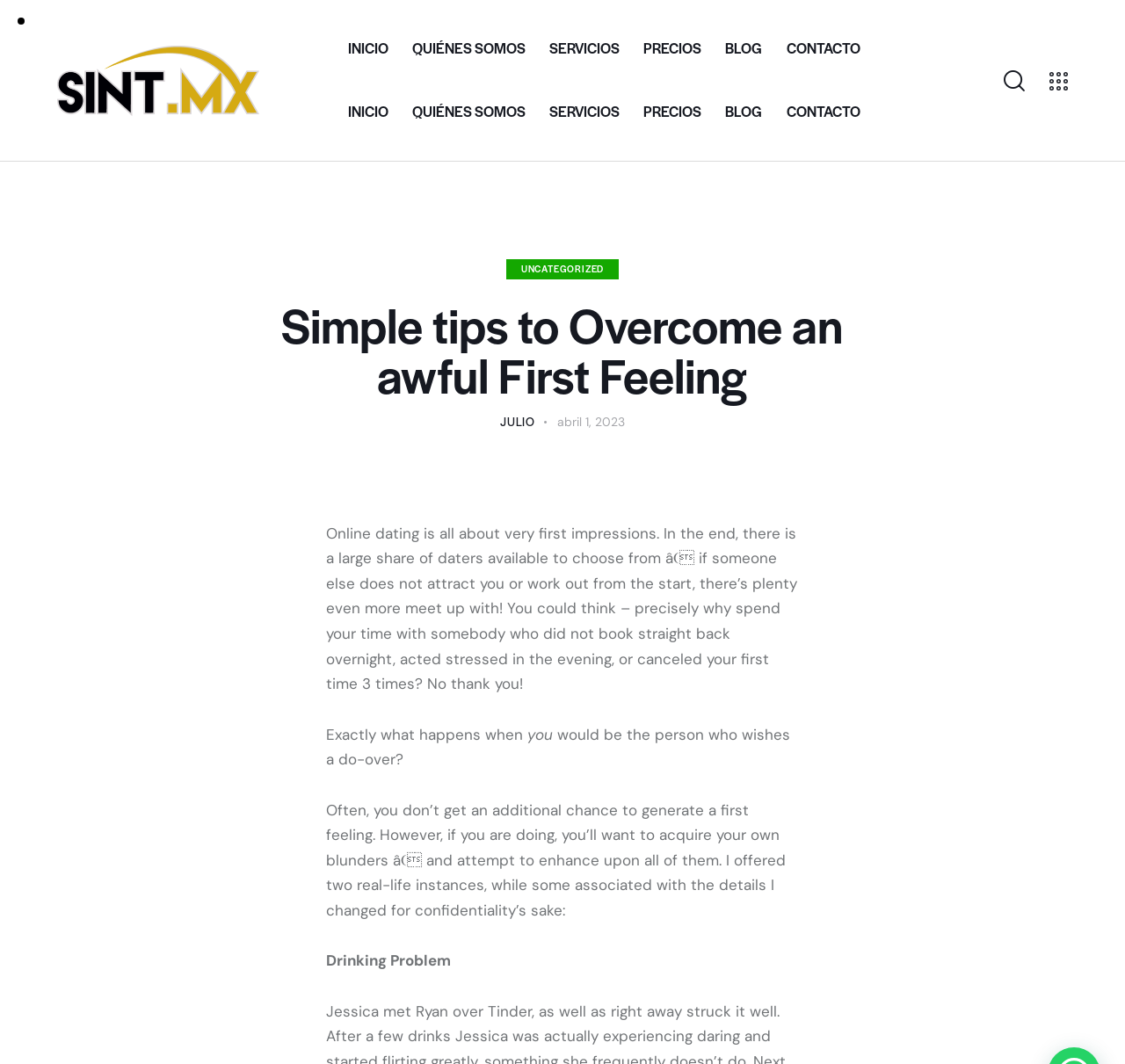Describe all the key features of the webpage in detail.

This webpage appears to be a blog post about online dating, specifically focusing on overcoming a bad first impression. At the top left corner, there is a logo of "sint.mx" accompanied by a link to the website. Below the logo, there is a navigation menu with links to "INICIO", "QUIÉNES SOMOS", "SERVICIOS", "PRECIOS", "BLOG", and "CONTACTO", which are evenly spaced and aligned horizontally.

The main content of the webpage is a blog post titled "Simple tips to Overcome an awful First Feeling". The title is a heading that spans across the top half of the page. Below the title, there is a link to "UNCATEGORIZED" and a date "abril 1, 2023". The blog post itself is divided into several paragraphs, with the first paragraph discussing the importance of first impressions in online dating.

The text is accompanied by a few links and images, including a link to "JULIO" and an image with no description. The blog post continues to discuss what happens when someone wants a do-over and provides two real-life examples, with some details changed for confidentiality's sake. The post also mentions a "Drinking Problem" towards the end.

At the top right corner, there is a small image with no description, and below it, there is a link with no text. At the bottom right corner, there is another small image with no description. Overall, the webpage has a simple layout with a focus on the blog post content.